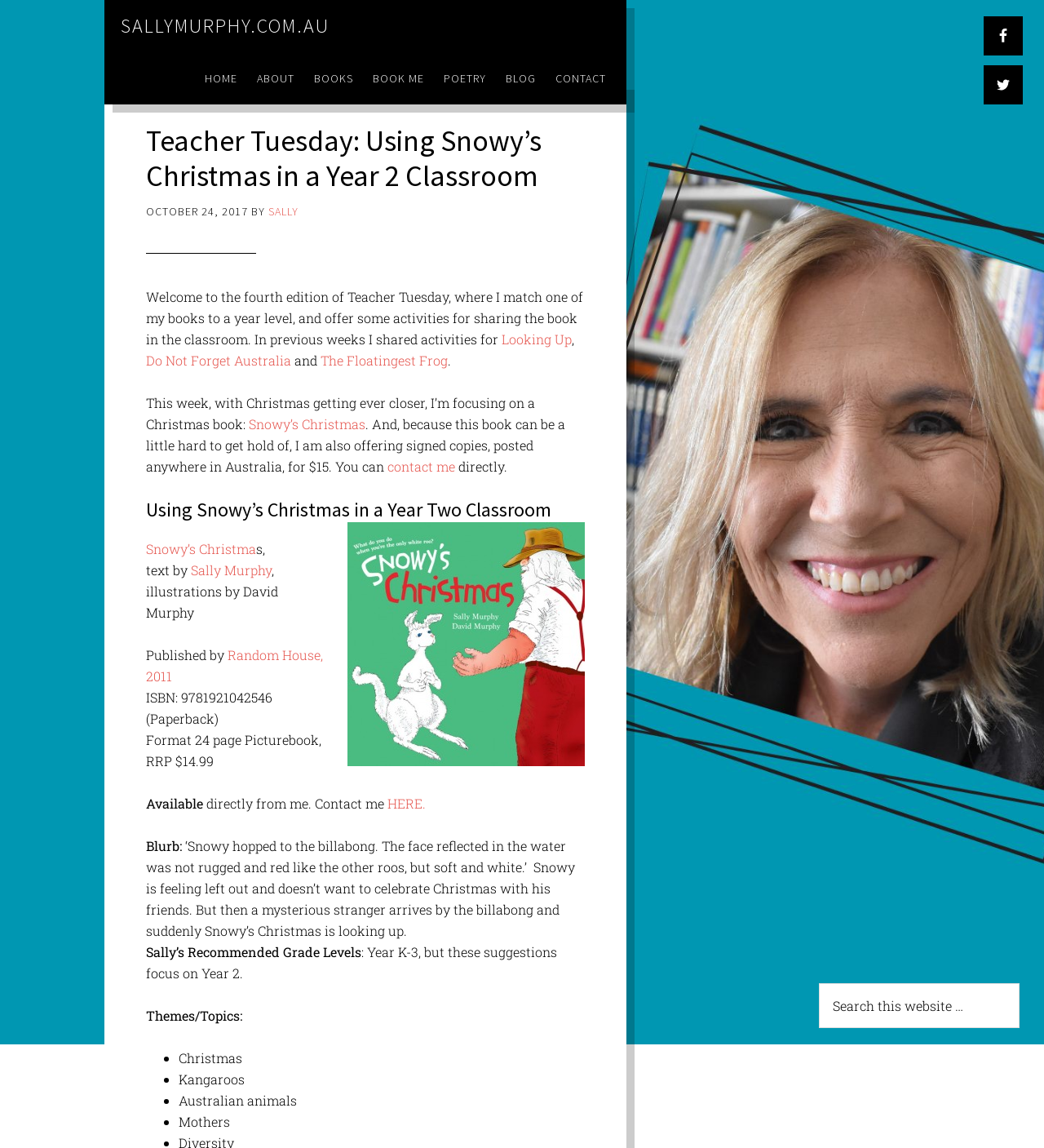Determine the bounding box coordinates of the clickable element necessary to fulfill the instruction: "Click on the HOME link". Provide the coordinates as four float numbers within the 0 to 1 range, i.e., [left, top, right, bottom].

[0.188, 0.045, 0.235, 0.091]